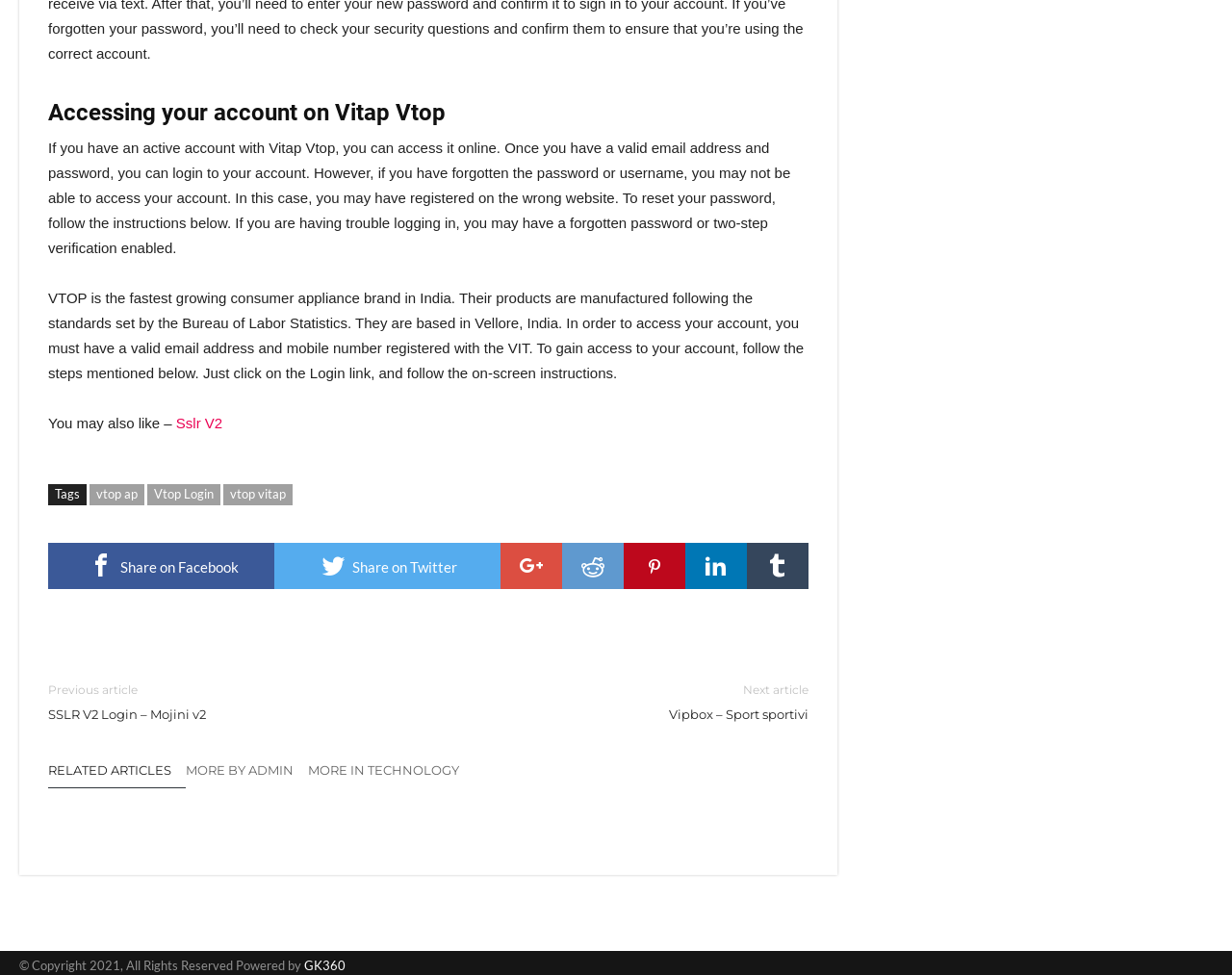What is the fastest growing consumer appliance brand in India?
Can you provide a detailed and comprehensive answer to the question?

According to the StaticText element with OCR text 'VTOP is the fastest growing consumer appliance brand in India...', VTOP is the fastest growing consumer appliance brand in India.